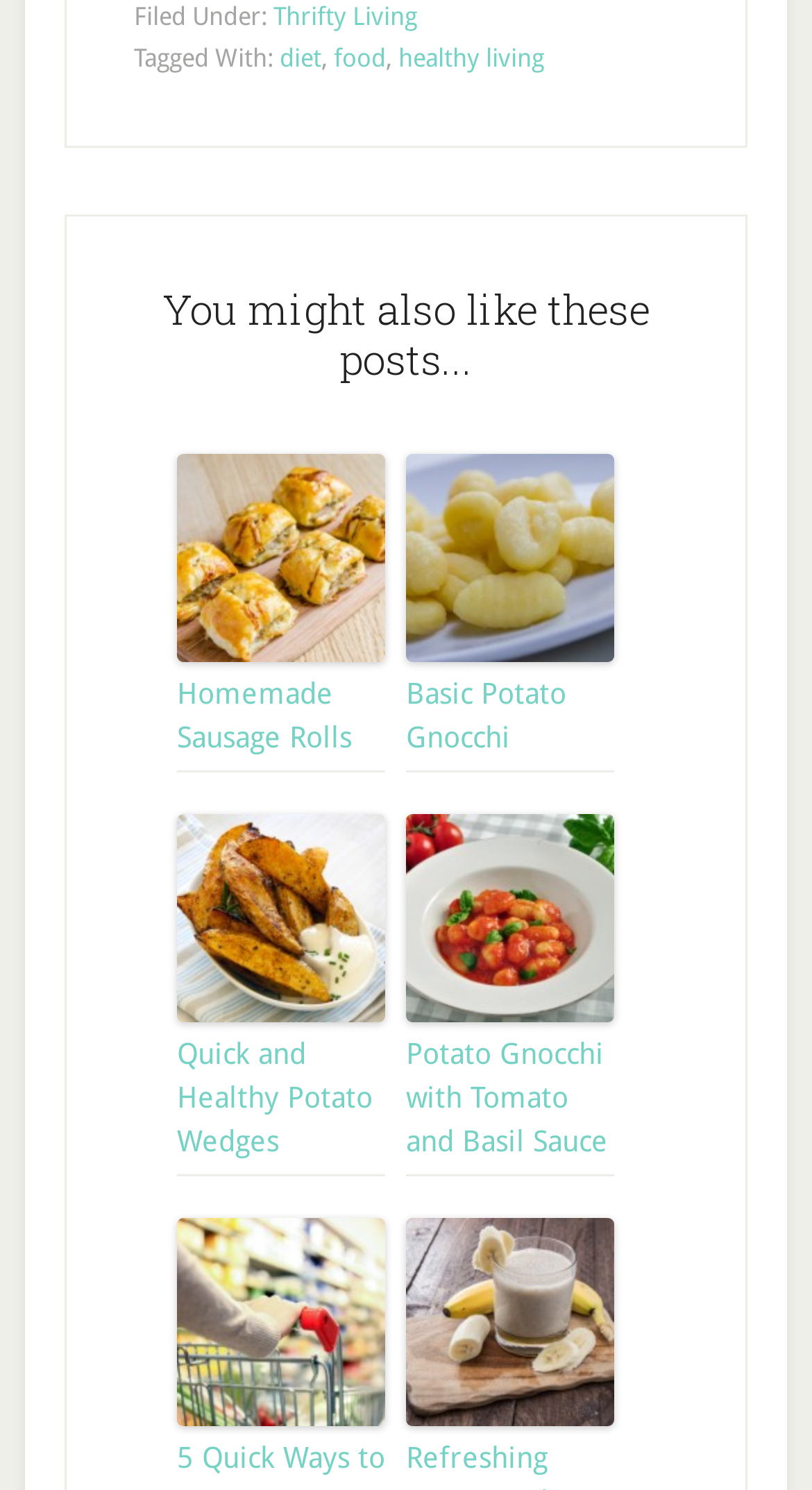Could you specify the bounding box coordinates for the clickable section to complete the following instruction: "Check out the 'Refreshing Honey and Banana Smoothie' recipe"?

[0.5, 0.818, 0.756, 0.957]